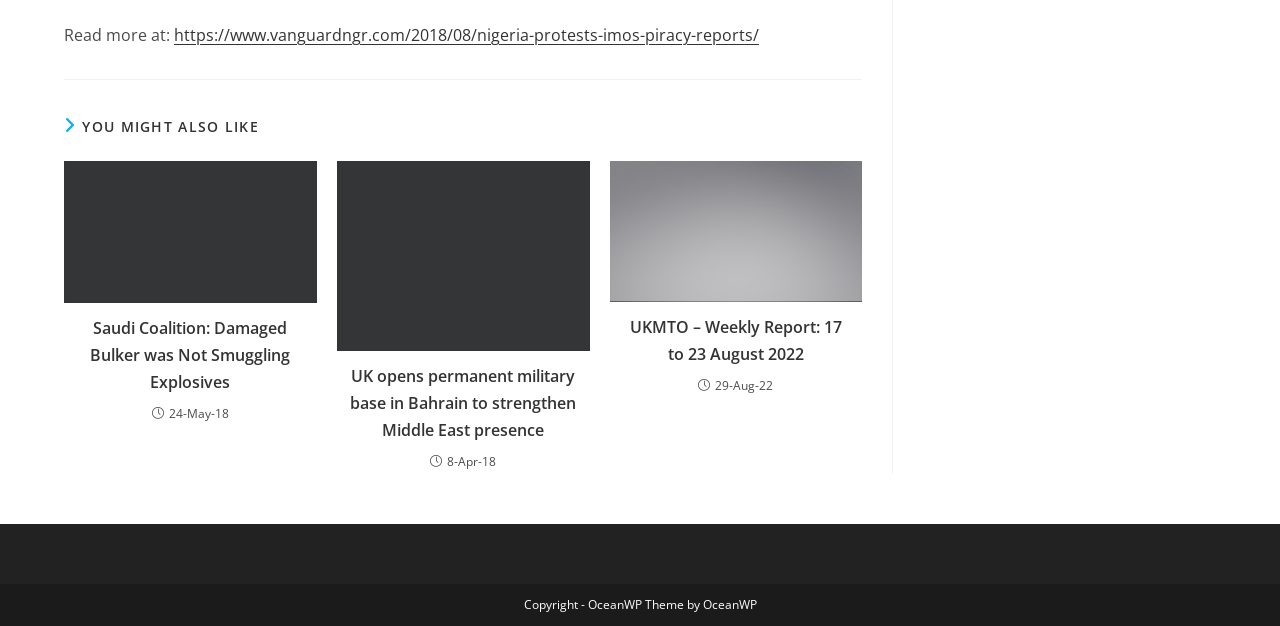Respond with a single word or phrase to the following question:
What is the copyright information at the bottom of the webpage?

Copyright - OceanWP Theme by OceanWP